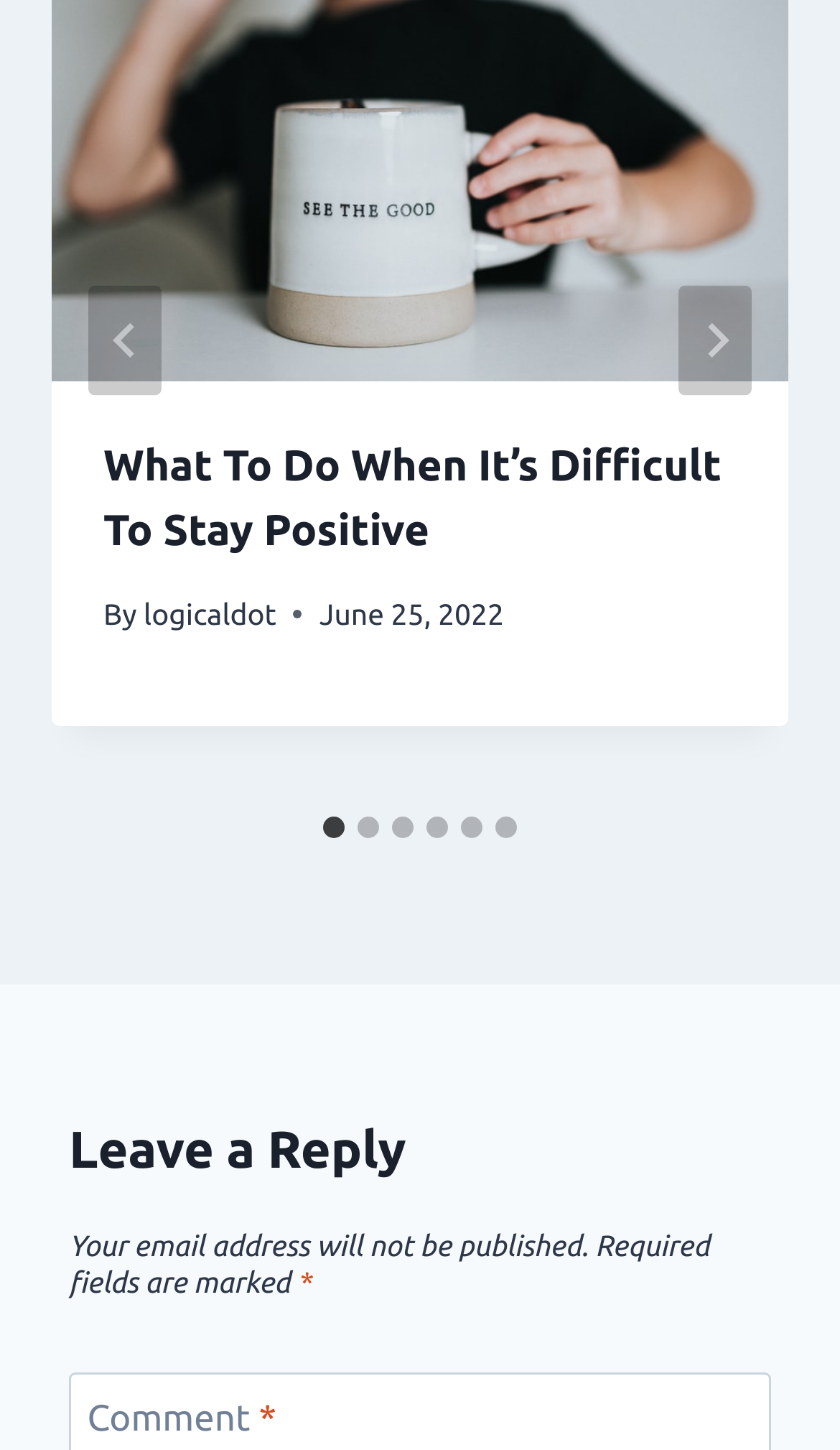How many required fields are there in the comment form?
Can you offer a detailed and complete answer to this question?

I found the StaticText element with the text 'Required fields are marked' and a nearby asterisk symbol '*', indicating that there is one required field in the comment form.